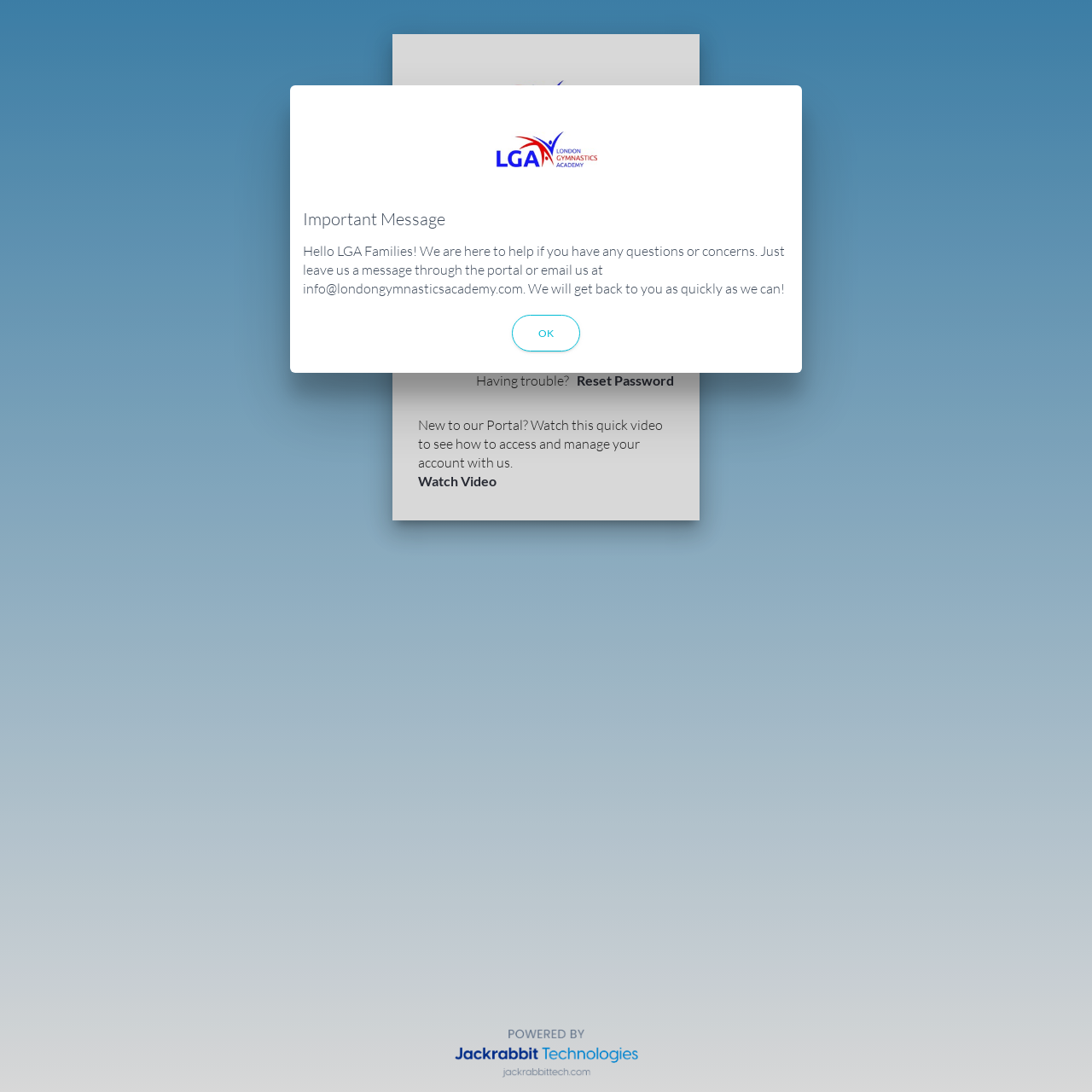What is the function of the 'Reset Password' link?
Using the image as a reference, give a one-word or short phrase answer.

Reset password